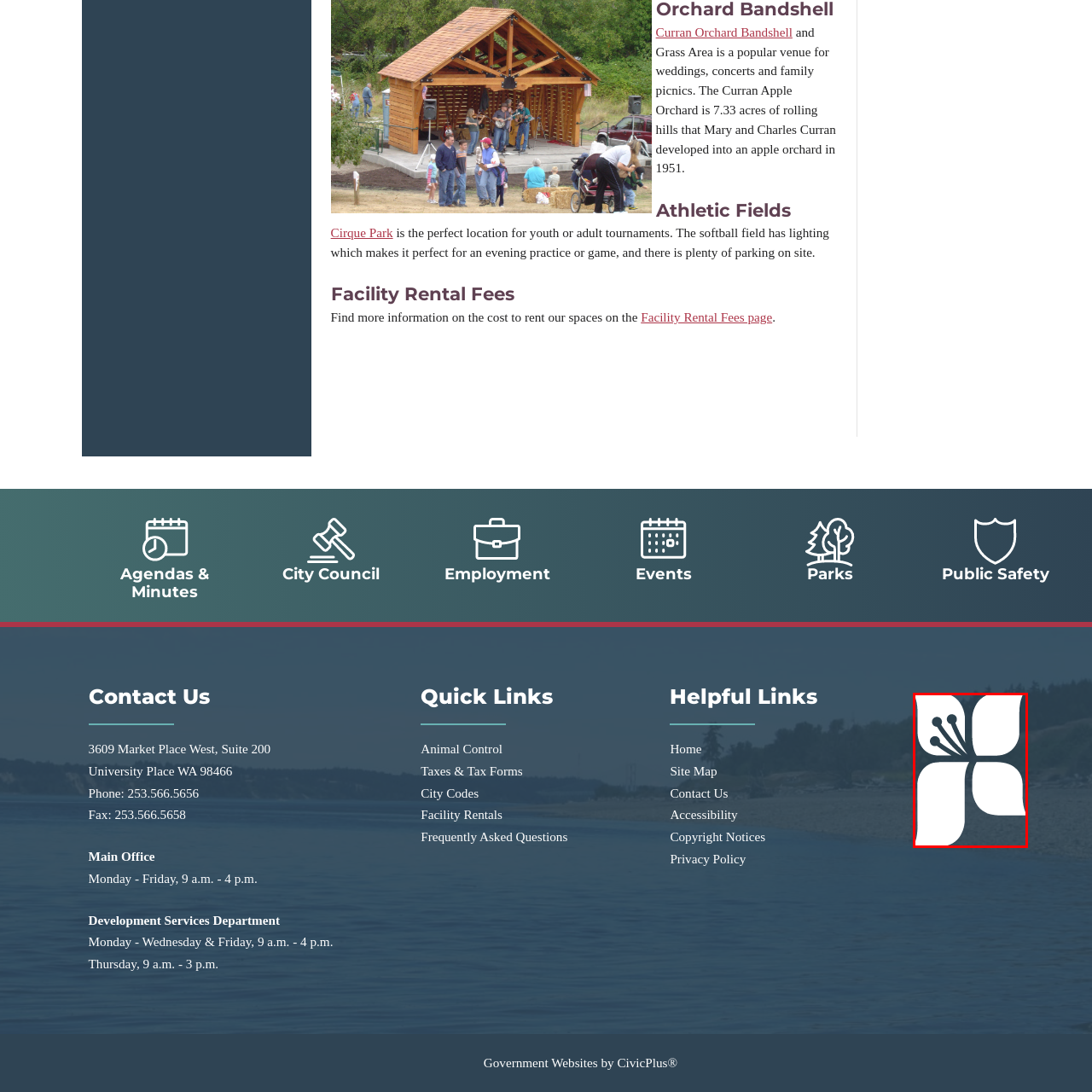What is the likely purpose of the logo?
Carefully examine the image within the red bounding box and provide a detailed answer to the question.

The caption suggests that the logo likely represents a local initiative, park, or community space, which implies that the purpose of the logo is to represent or identify such an entity.